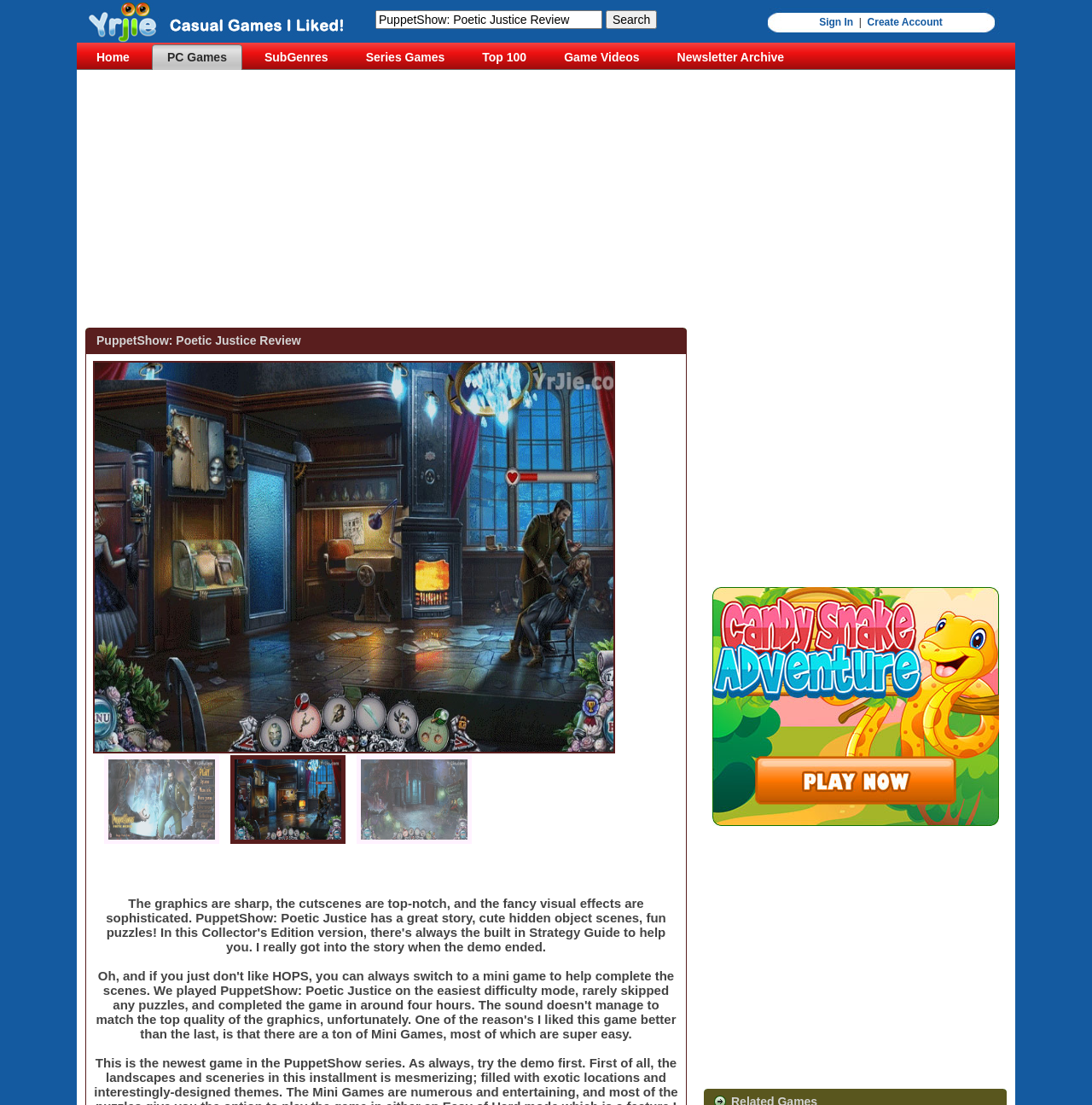Please specify the bounding box coordinates of the area that should be clicked to accomplish the following instruction: "Read the news about Empyrean Cashews". The coordinates should consist of four float numbers between 0 and 1, i.e., [left, top, right, bottom].

None